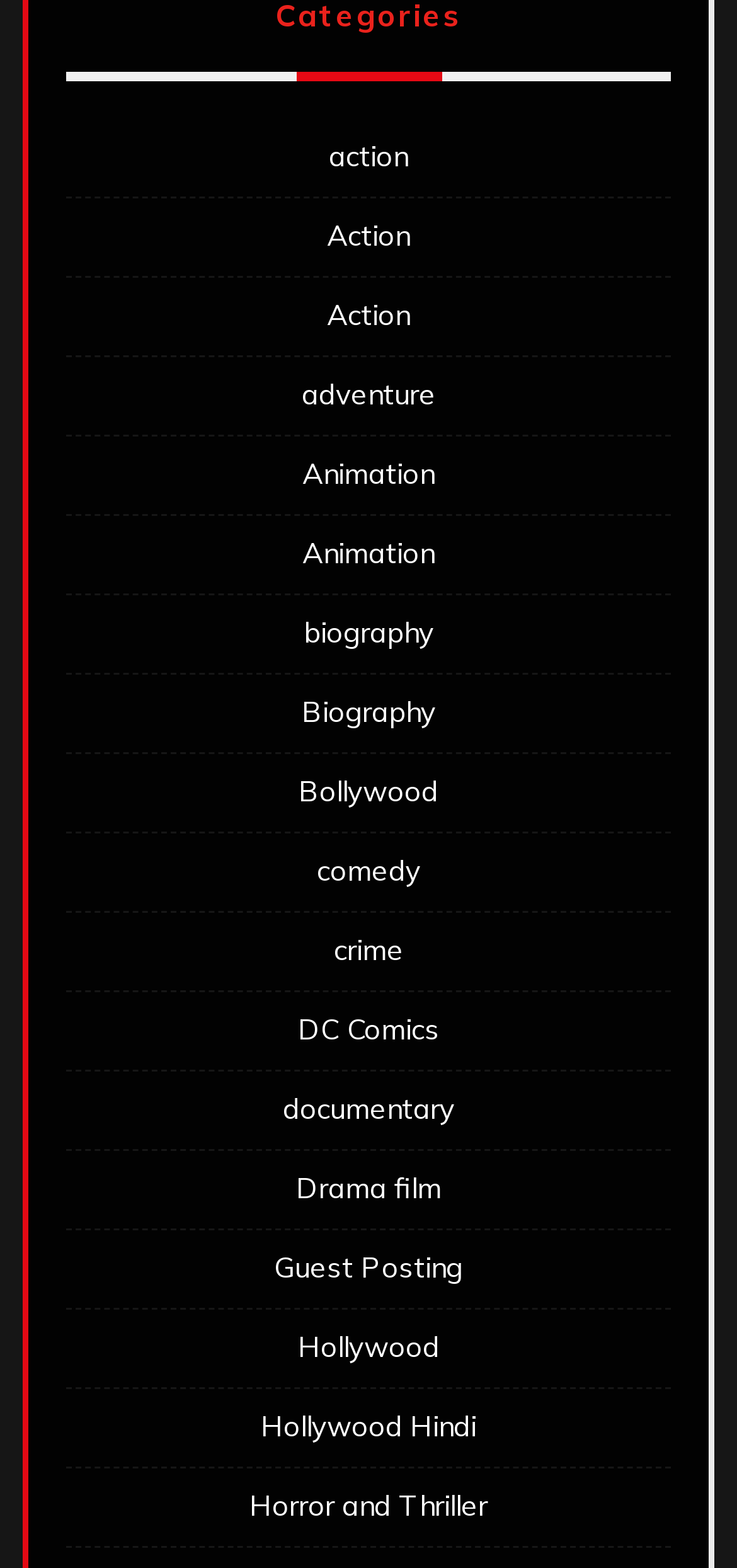Using the description: "documentary", identify the bounding box of the corresponding UI element in the screenshot.

[0.383, 0.696, 0.617, 0.719]